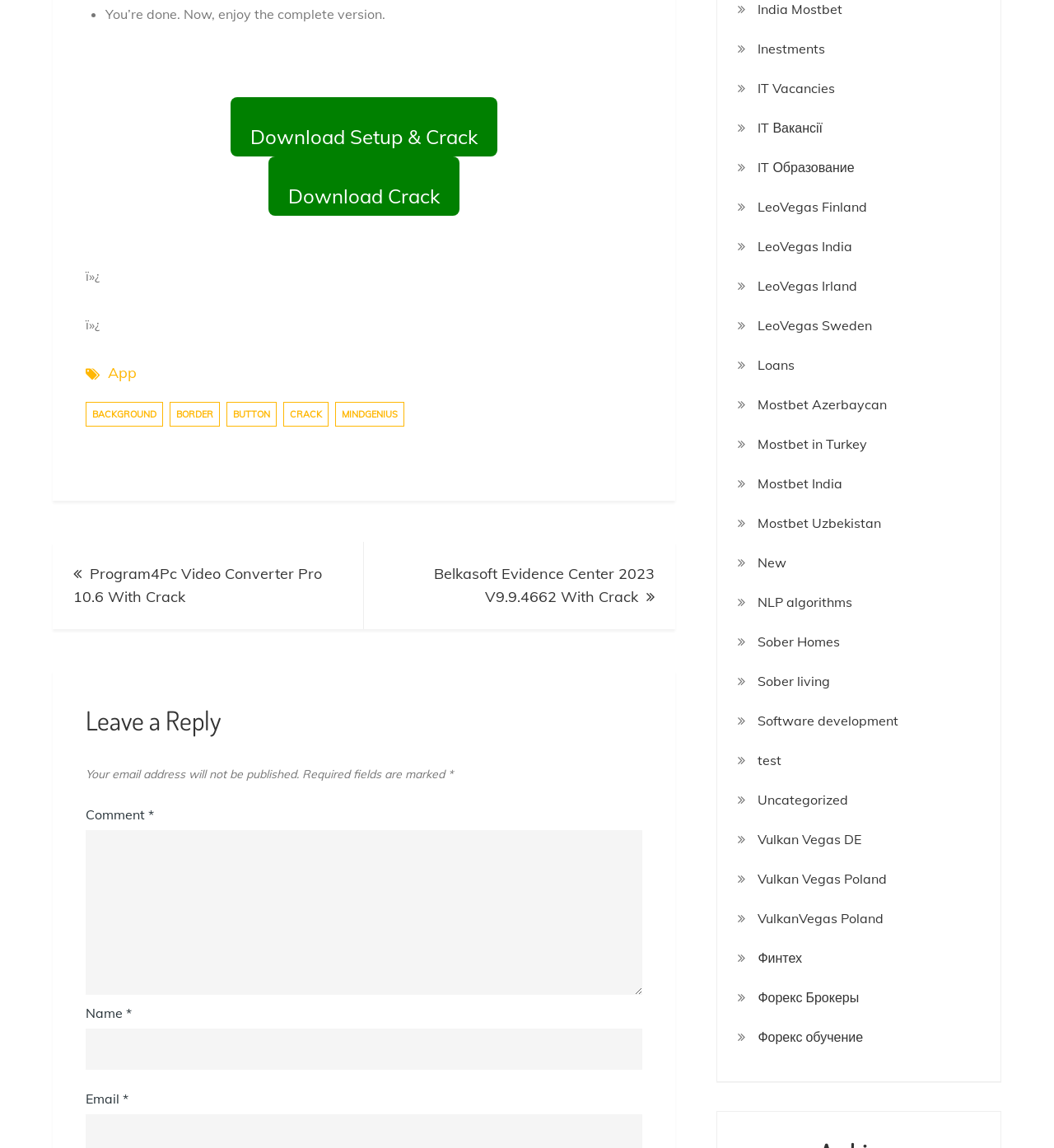What is the topic of the post navigation section?
Refer to the screenshot and deliver a thorough answer to the question presented.

The post navigation section is located at the bottom of the webpage, and it contains links to other posts. The first link in this section is 'Program4Pc Video Converter Pro 10.6 With Crack', which suggests that the topic of this section is related to software and their cracks.